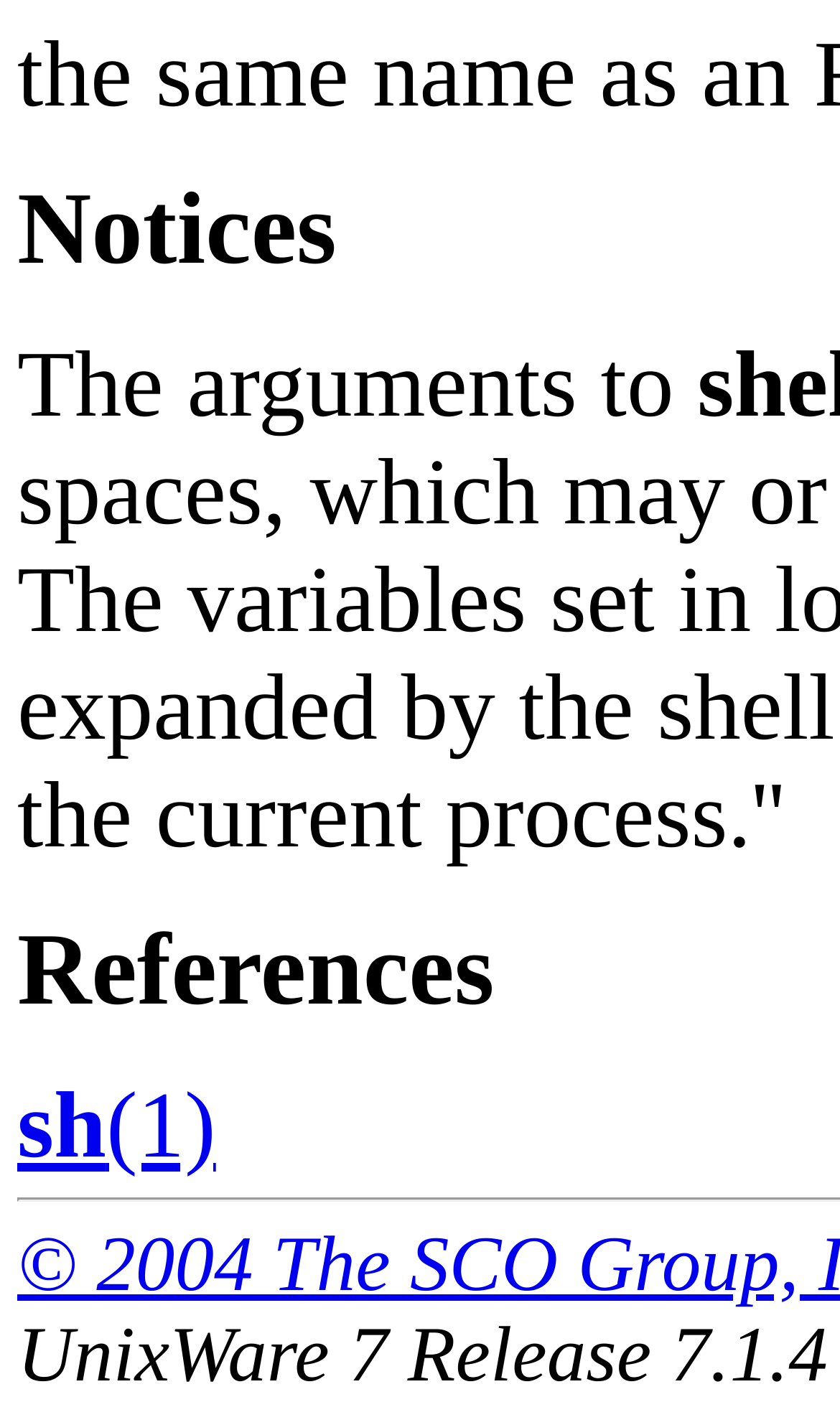Using the provided description: "sh(1)", find the bounding box coordinates of the corresponding UI element. The output should be four float numbers between 0 and 1, in the format [left, top, right, bottom].

[0.021, 0.766, 0.257, 0.84]